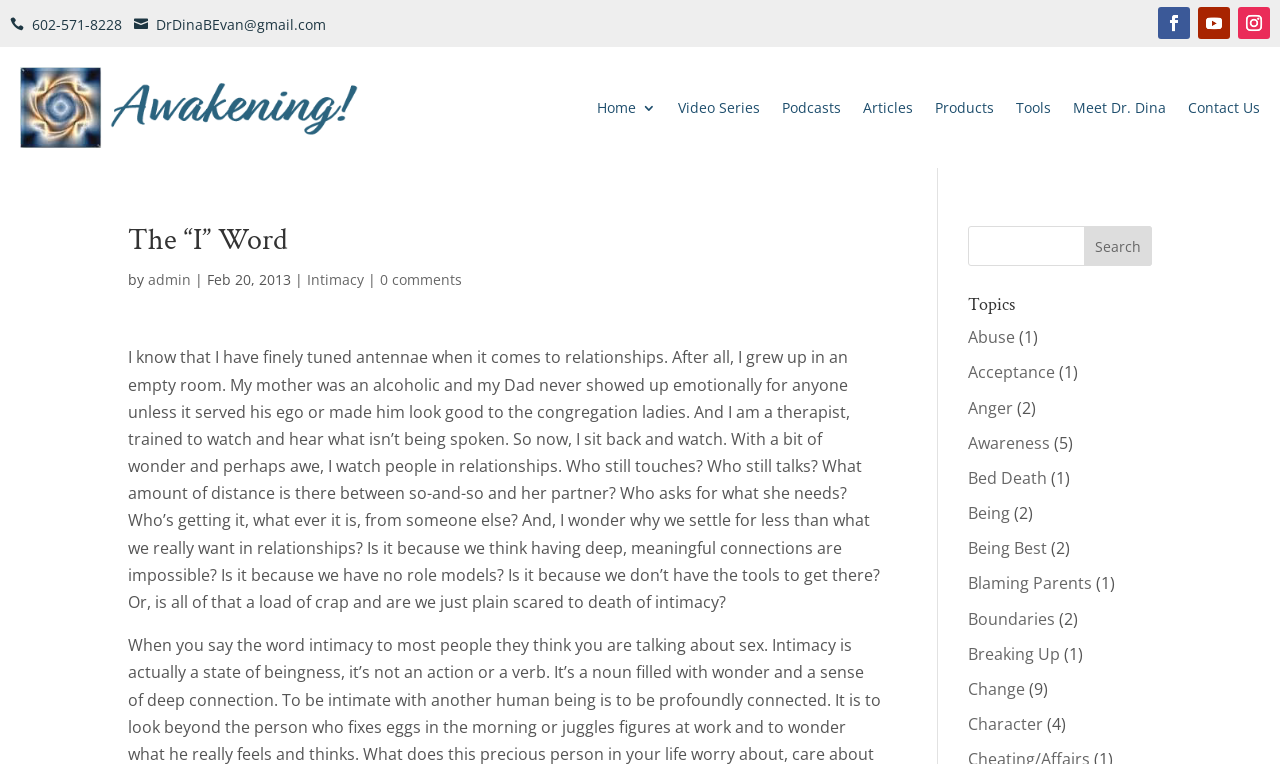Please specify the bounding box coordinates in the format (top-left x, top-left y, bottom-right x, bottom-right y), with all values as floating point numbers between 0 and 1. Identify the bounding box of the UI element described by: Everett Fire Twitter

None